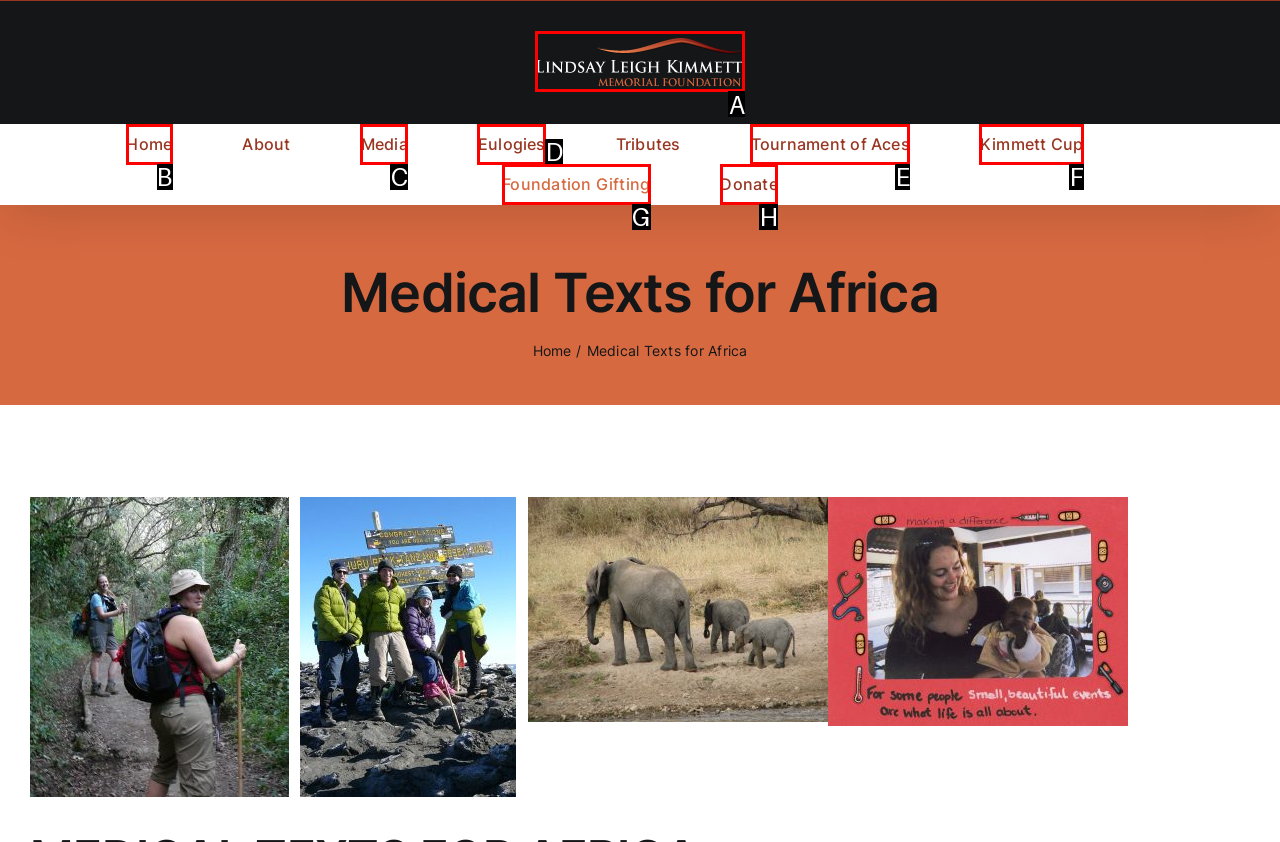For the given instruction: Click the Lindsay Kimmett Memorial Foundation Logo, determine which boxed UI element should be clicked. Answer with the letter of the corresponding option directly.

A